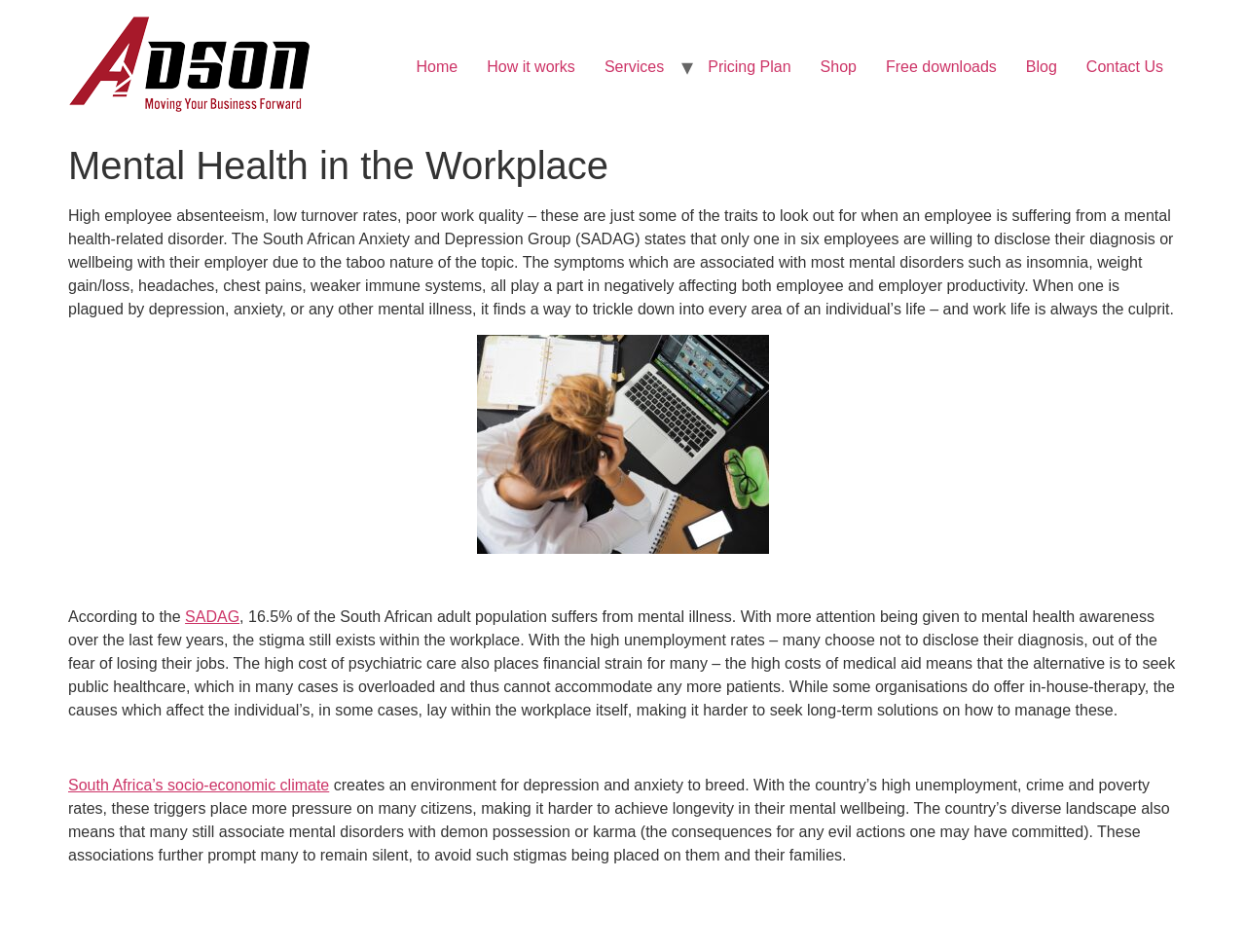Why do many employees choose not to disclose their mental health diagnosis?
Respond to the question with a well-detailed and thorough answer.

The webpage states that 'with the high unemployment rates – many choose not to disclose their diagnosis, out of the fear of losing their jobs.' This suggests that employees are hesitant to disclose their mental health issues due to the fear of being terminated or discriminated against.